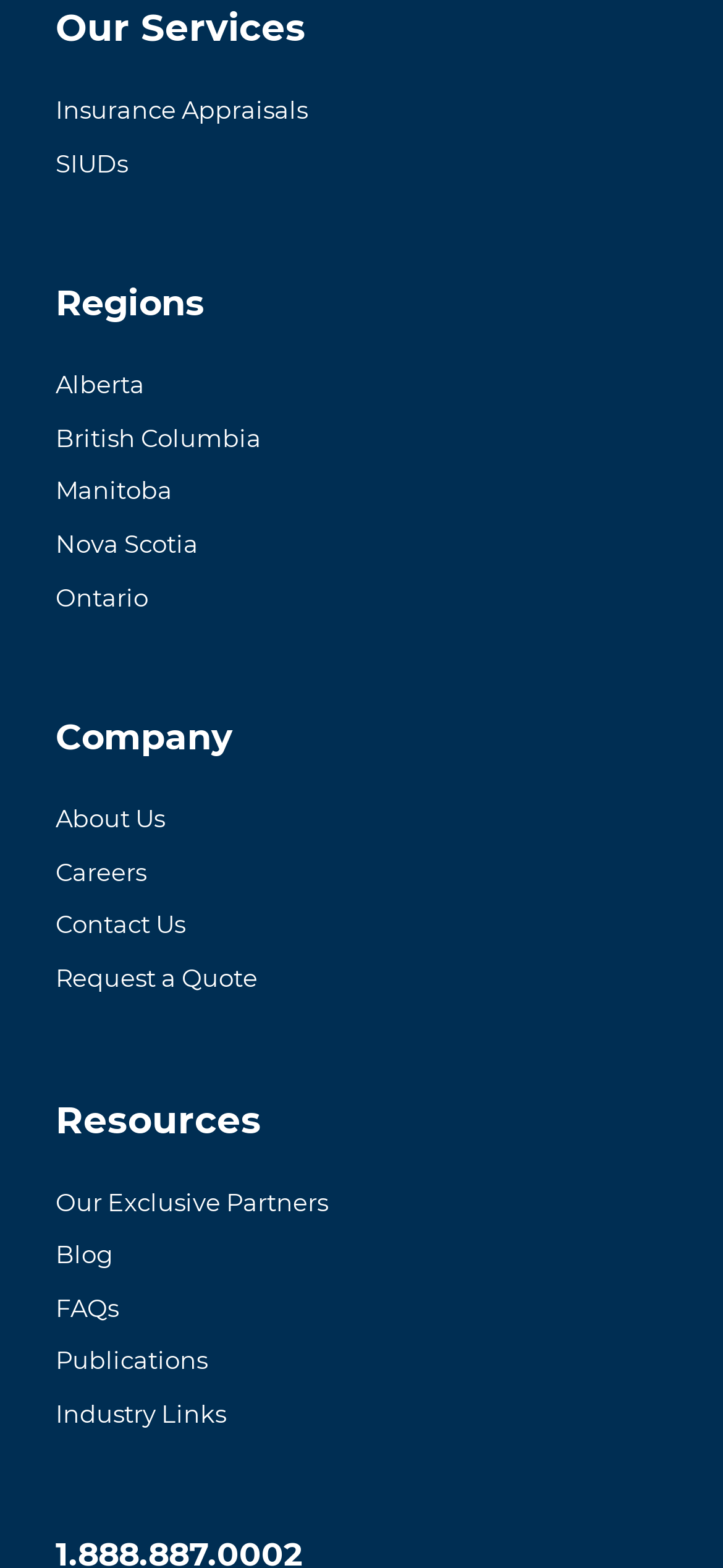Provide the bounding box coordinates for the area that should be clicked to complete the instruction: "Request a quote".

[0.077, 0.607, 0.923, 0.641]